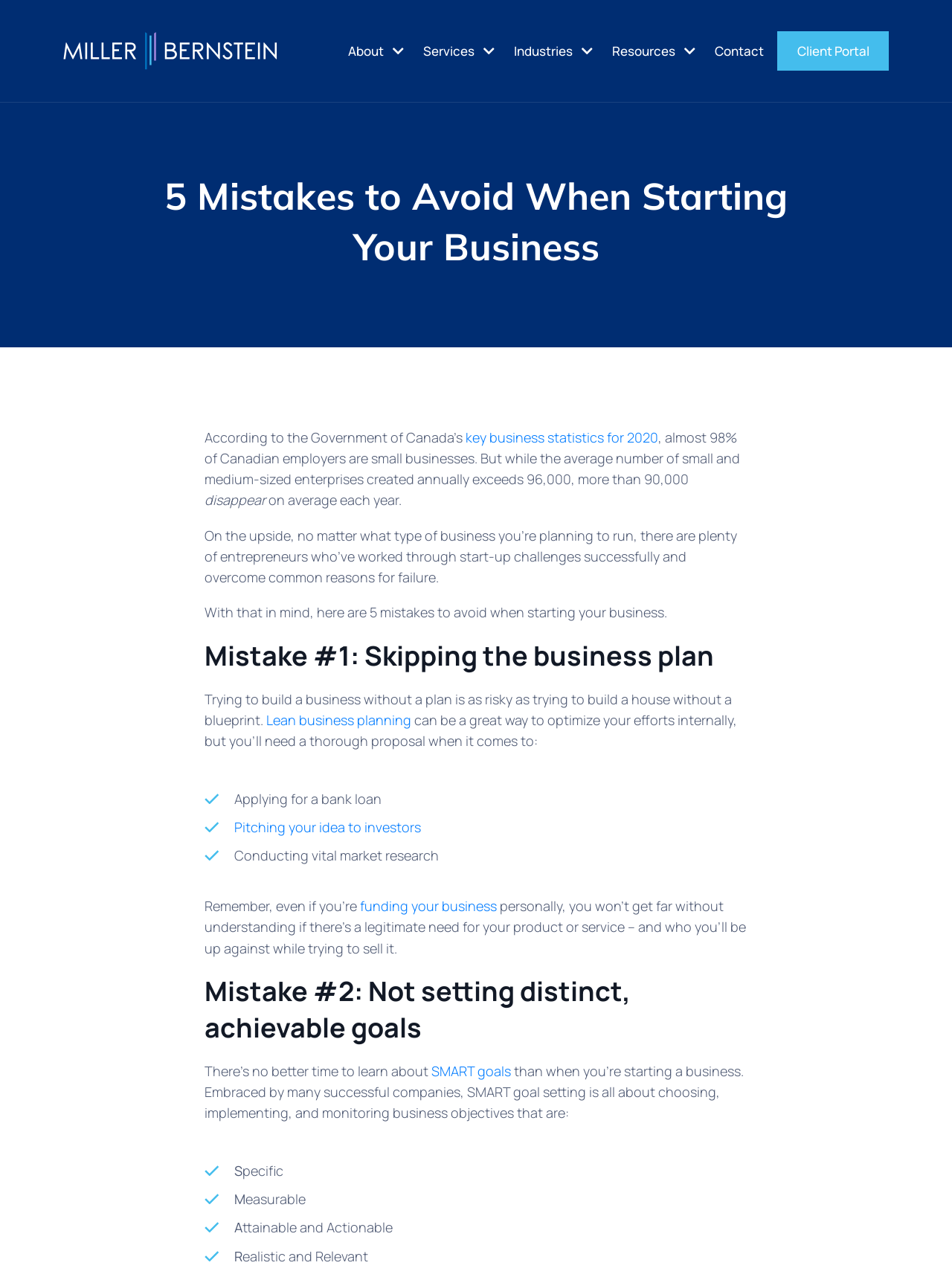From the webpage screenshot, predict the bounding box of the UI element that matches this description: "Pitching your idea to investors".

[0.246, 0.641, 0.442, 0.655]